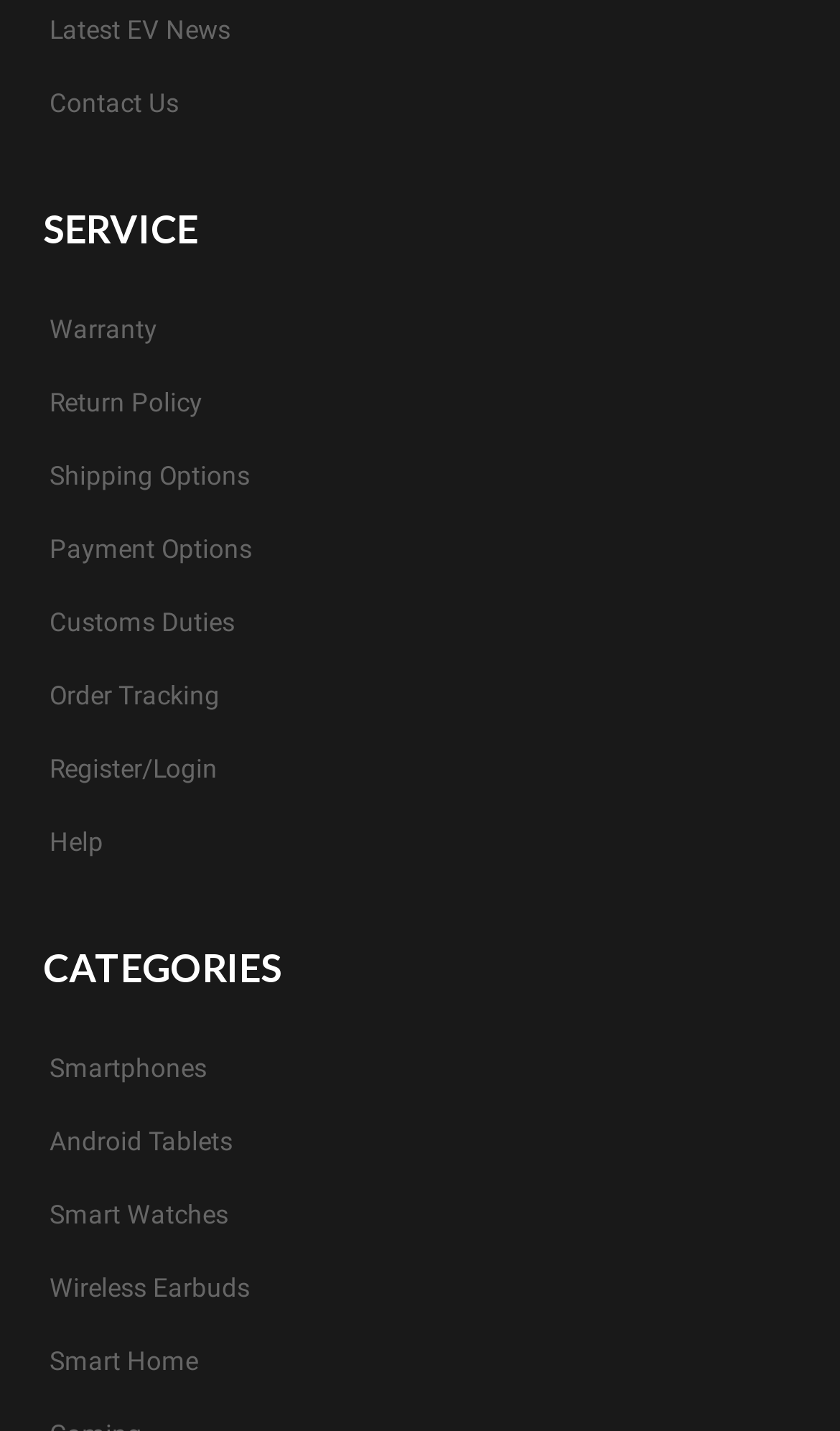Kindly determine the bounding box coordinates for the clickable area to achieve the given instruction: "Explore smartphones".

[0.046, 0.733, 0.259, 0.761]